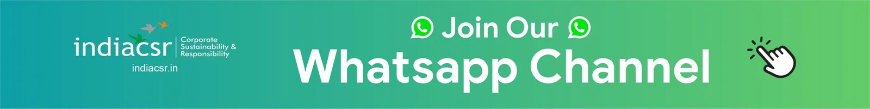Offer a detailed narrative of the image.

The image promotes the "WhatsApp Channel" for India CSR, inviting users to join and stay updated on corporate social responsibility and sustainability initiatives. It features a vibrant gradient background transitioning from teal to green, with the text "Join Our WhatsApp Channel" prominently displayed in white. The India CSR logo is positioned on the left, signifying its authority and focus on corporate responsibility. An icon of a hand pointing to the right suggests an interactive element, encouraging viewers to engage with the channel for insightful content related to social and environmental initiatives.